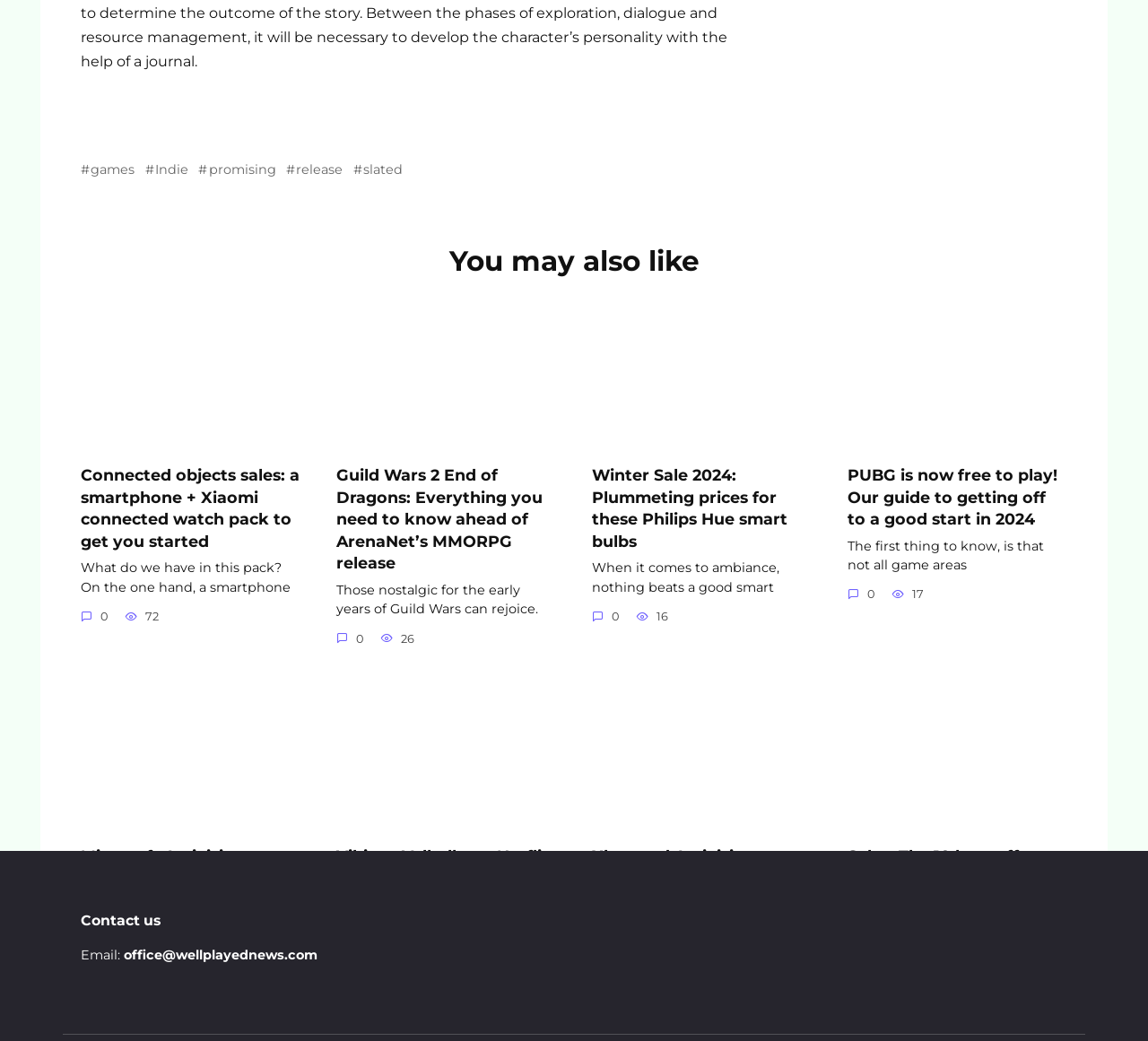Extract the bounding box coordinates for the HTML element that matches this description: "slated". The coordinates should be four float numbers between 0 and 1, i.e., [left, top, right, bottom].

[0.307, 0.155, 0.351, 0.17]